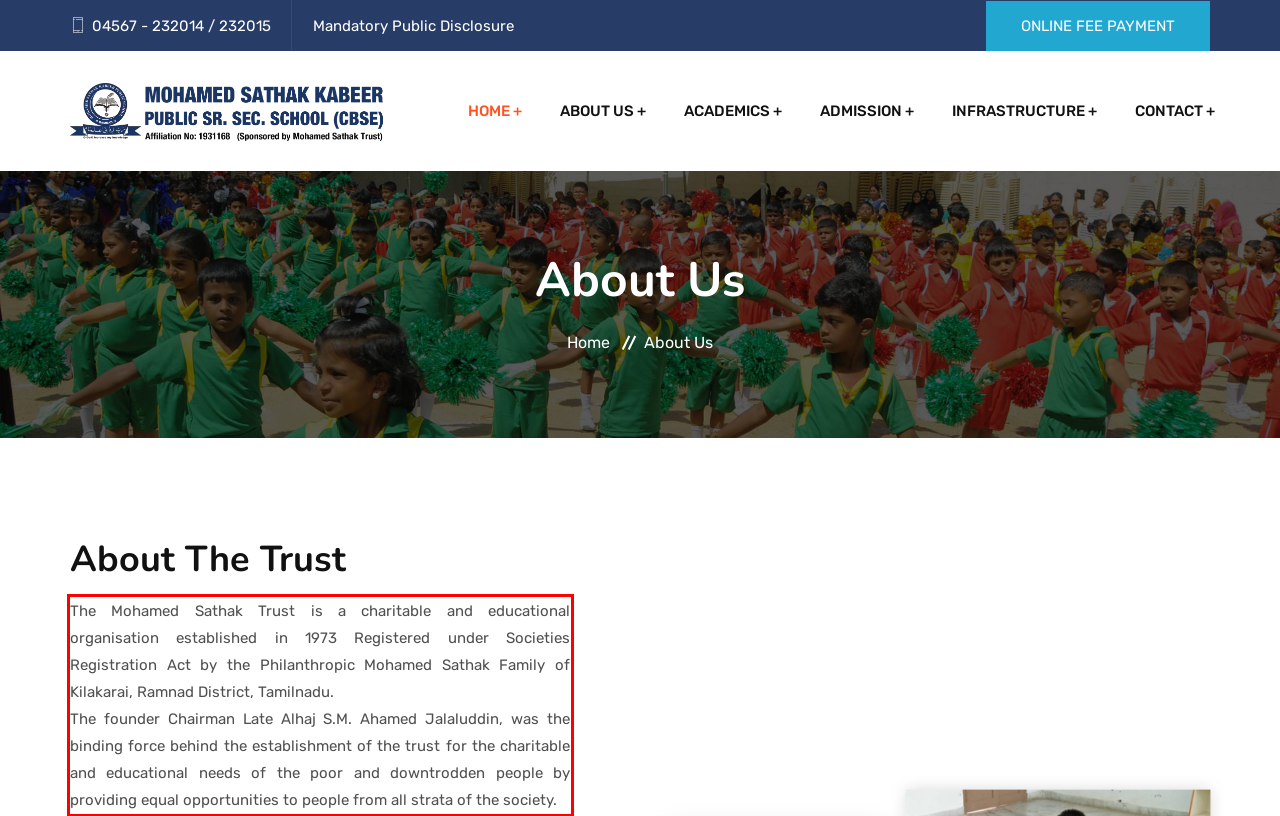In the given screenshot, locate the red bounding box and extract the text content from within it.

The Mohamed Sathak Trust is a charitable and educational organisation established in 1973 Registered under Societies Registration Act by the Philanthropic Mohamed Sathak Family of Kilakarai, Ramnad District, Tamilnadu. The founder Chairman Late Alhaj S.M. Ahamed Jalaluddin, was the binding force behind the establishment of the trust for the charitable and educational needs of the poor and downtrodden people by providing equal opportunities to people from all strata of the society.